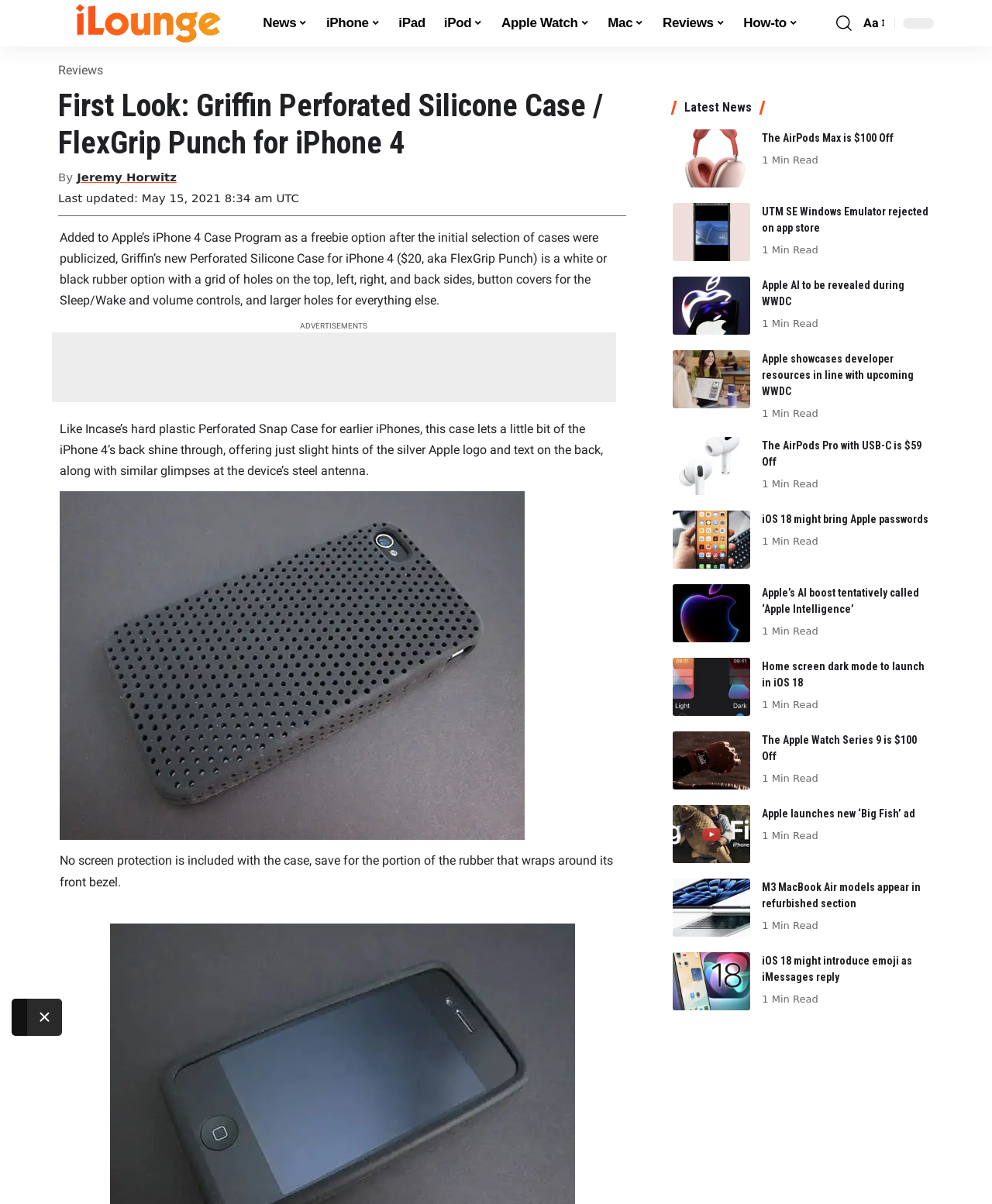What is the section below the article about? Based on the image, give a response in one word or a short phrase.

Latest news